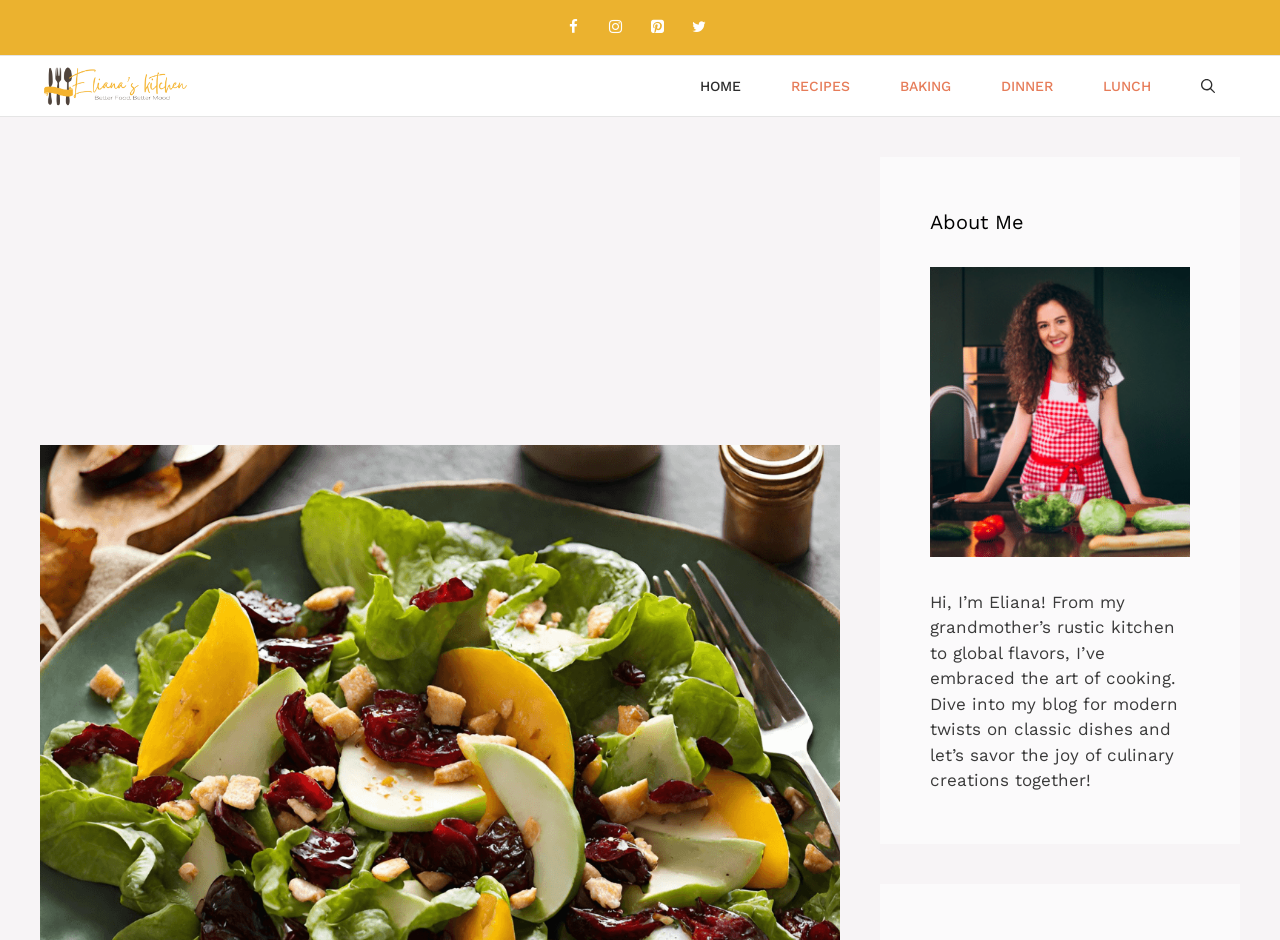Please extract the title of the webpage.

Fall Salad Recipes: Delicious and Nutritious Ideas for the Season